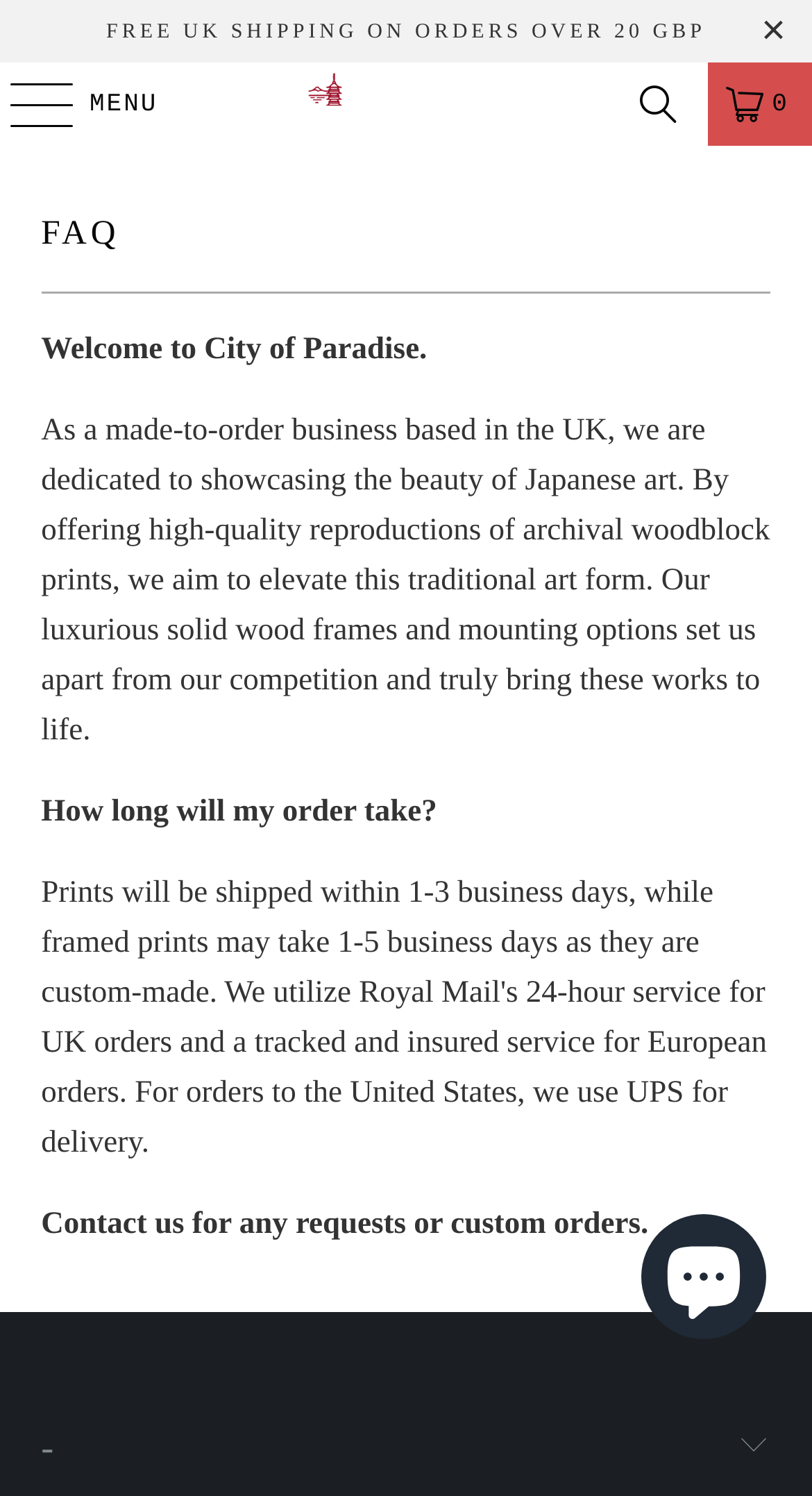Please determine the bounding box coordinates for the UI element described as: "parent_node: MENU title="City Of Paradise"".

[0.25, 0.042, 0.75, 0.097]